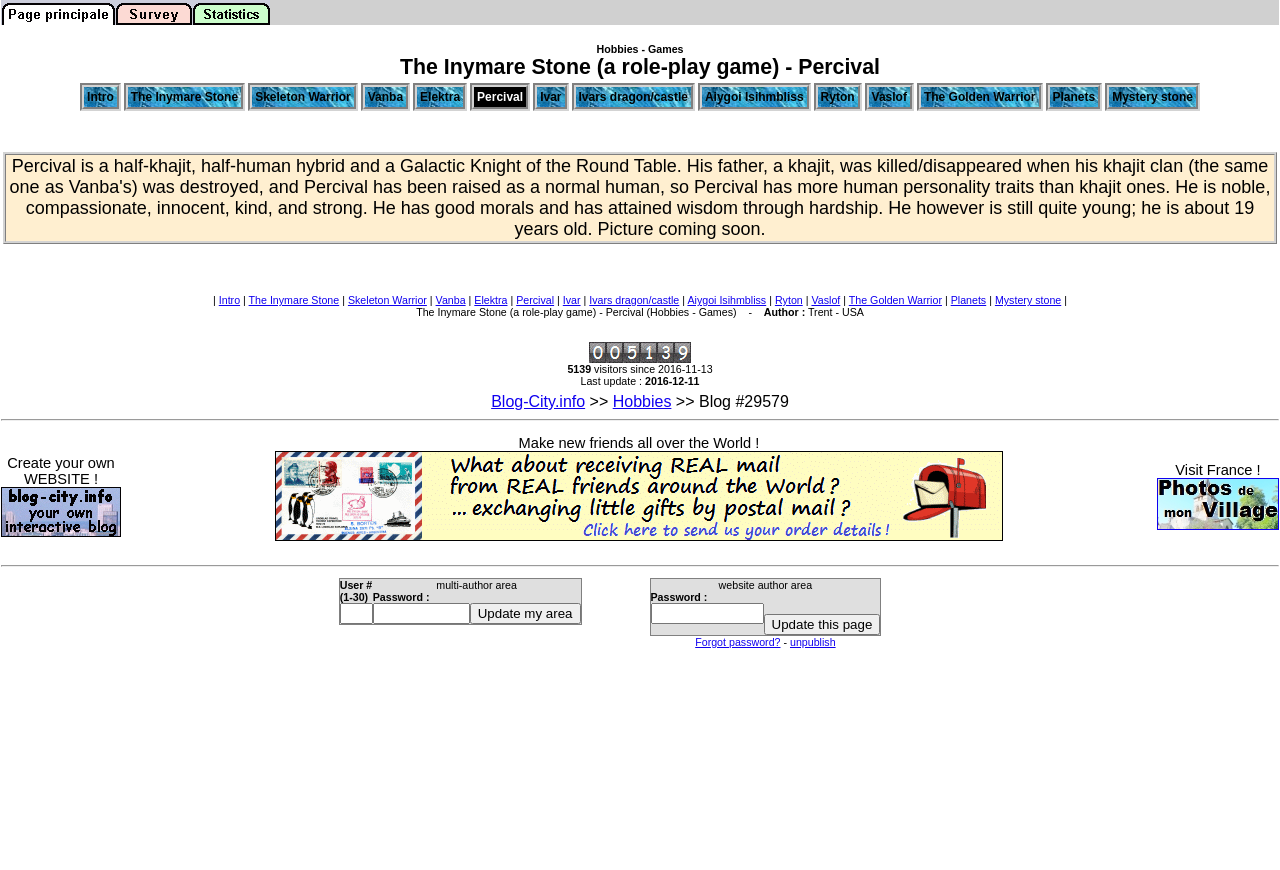Who is the author of the webpage?
Please respond to the question with as much detail as possible.

The webpage content at the bottom mentions the author's name and location as 'Author : Trent - USA'.